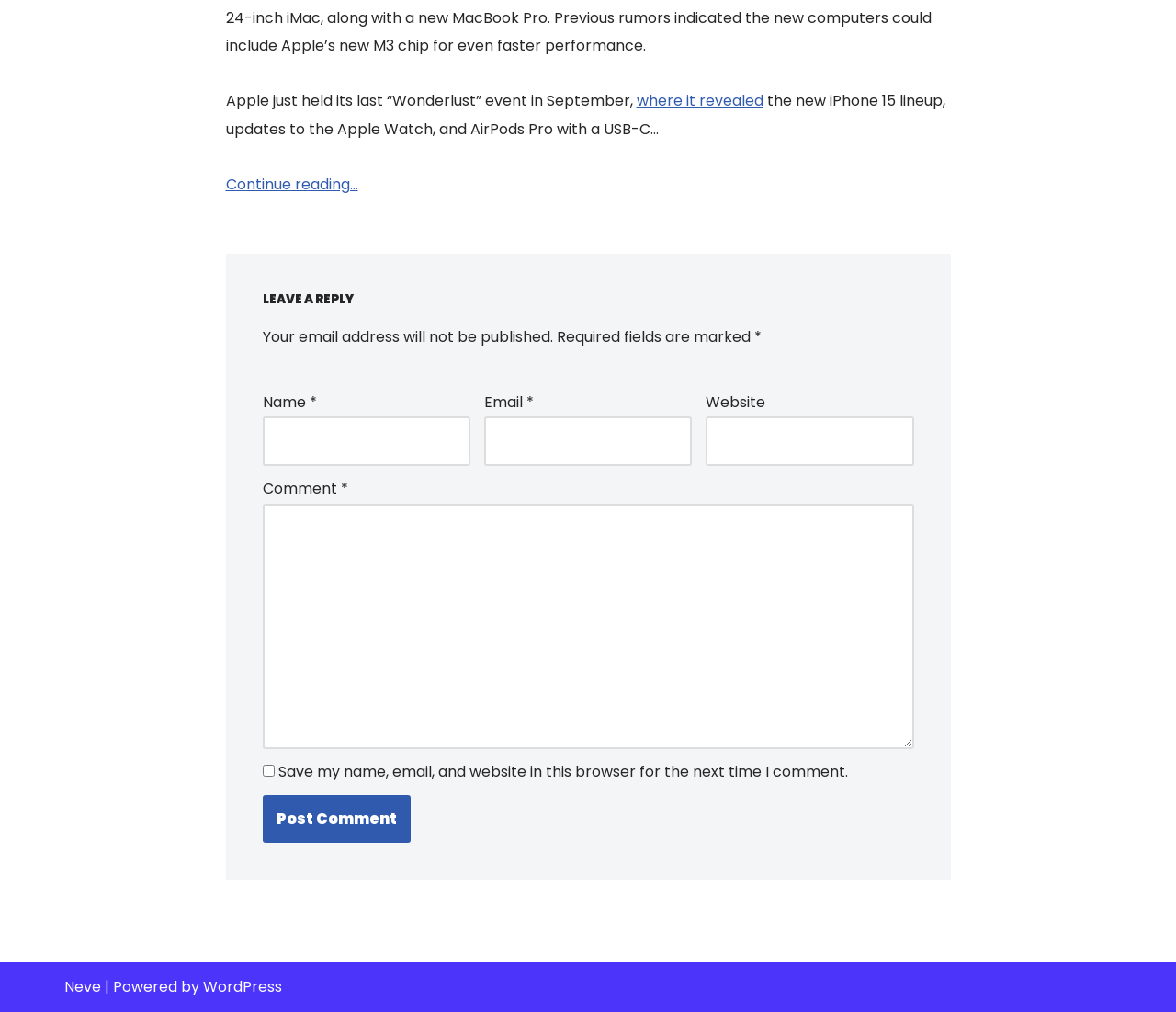Carefully observe the image and respond to the question with a detailed answer:
What is the author of the article?

The author of the article can be determined by examining the footer section of the webpage. The link 'Neve' is likely the author's name, as it is placed in a prominent location at the bottom of the page.